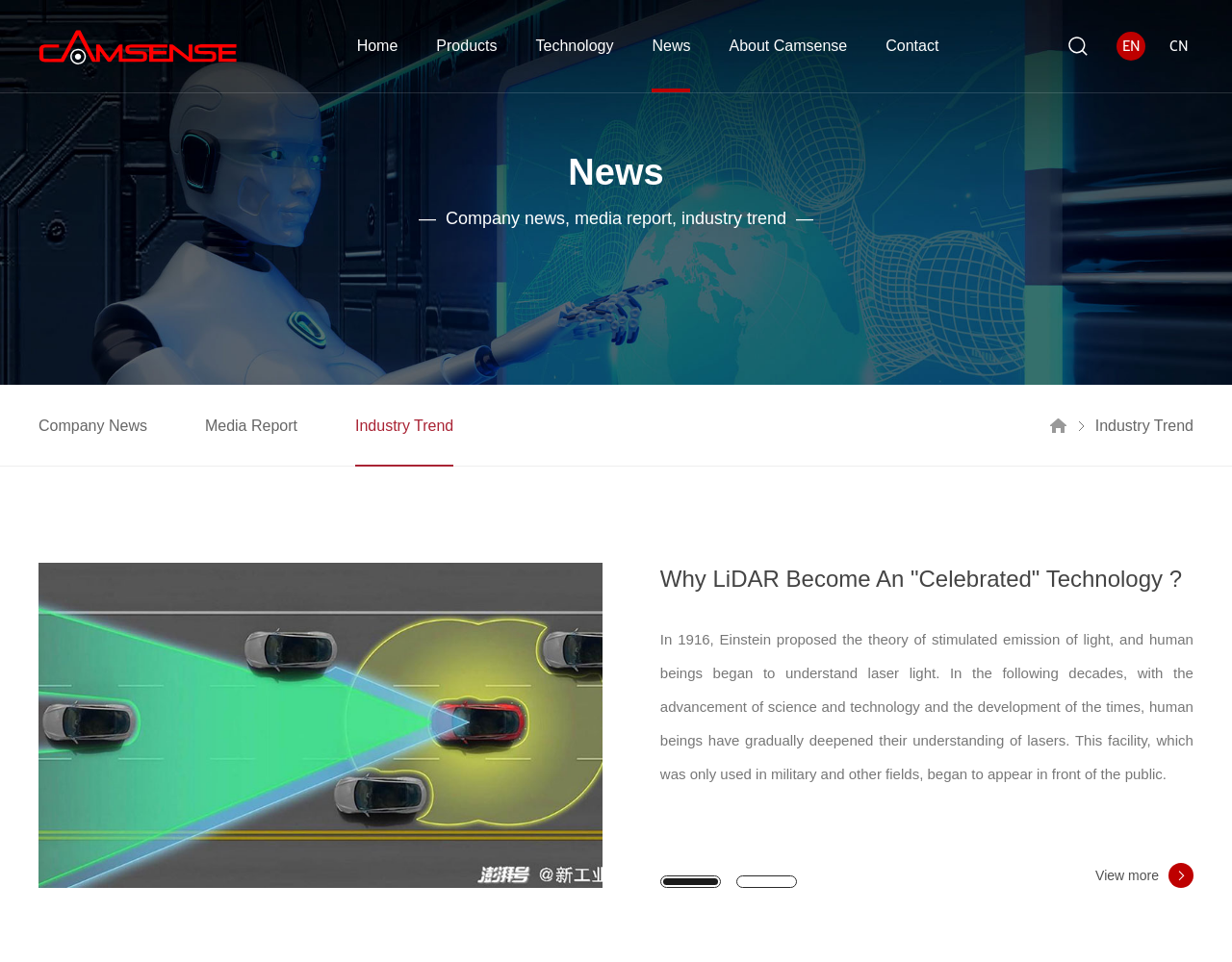Select the bounding box coordinates of the element I need to click to carry out the following instruction: "View company news".

[0.031, 0.4, 0.119, 0.485]